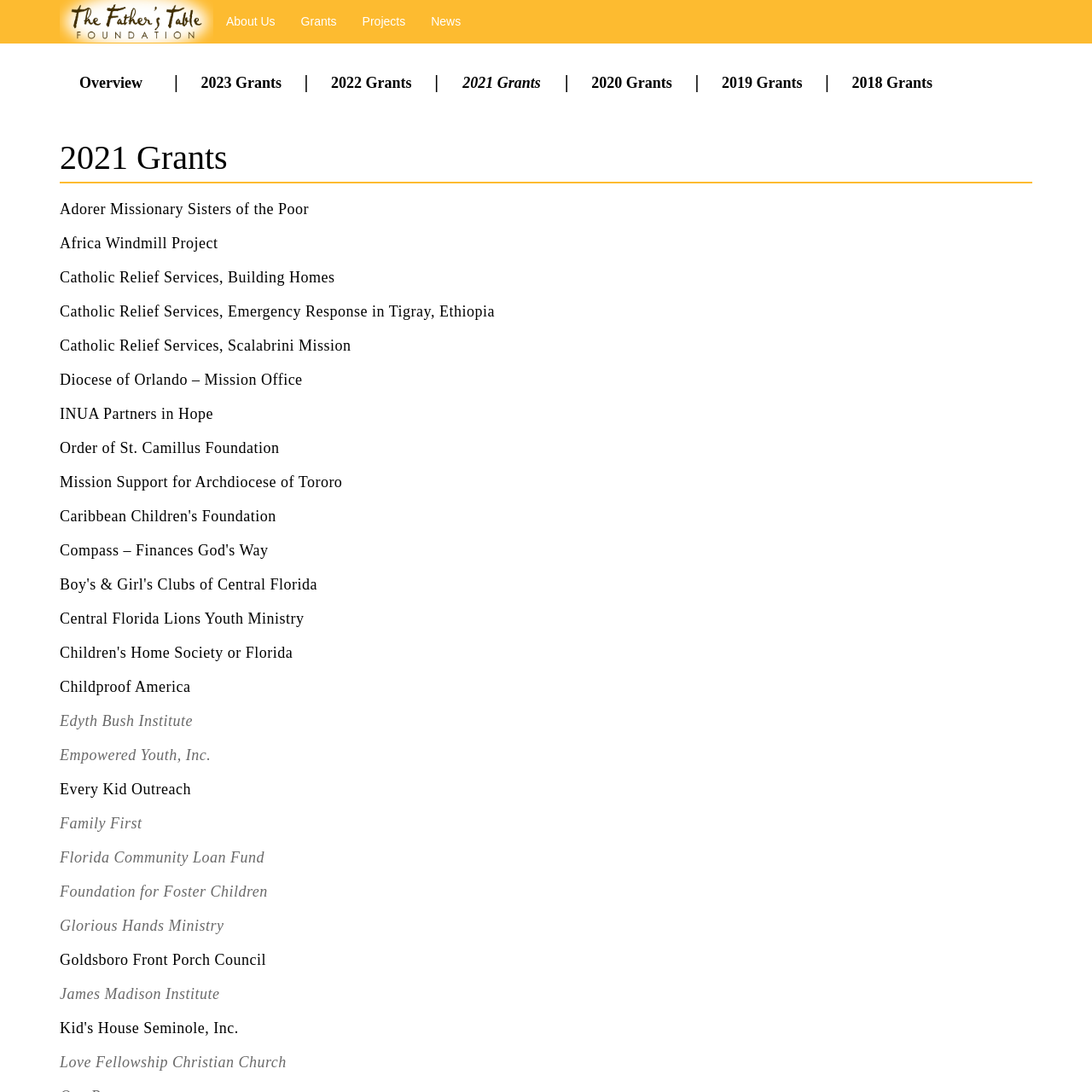What is the name of the first grant listed?
Answer the question based on the image using a single word or a brief phrase.

Adorer Missionary Sisters of the Poor